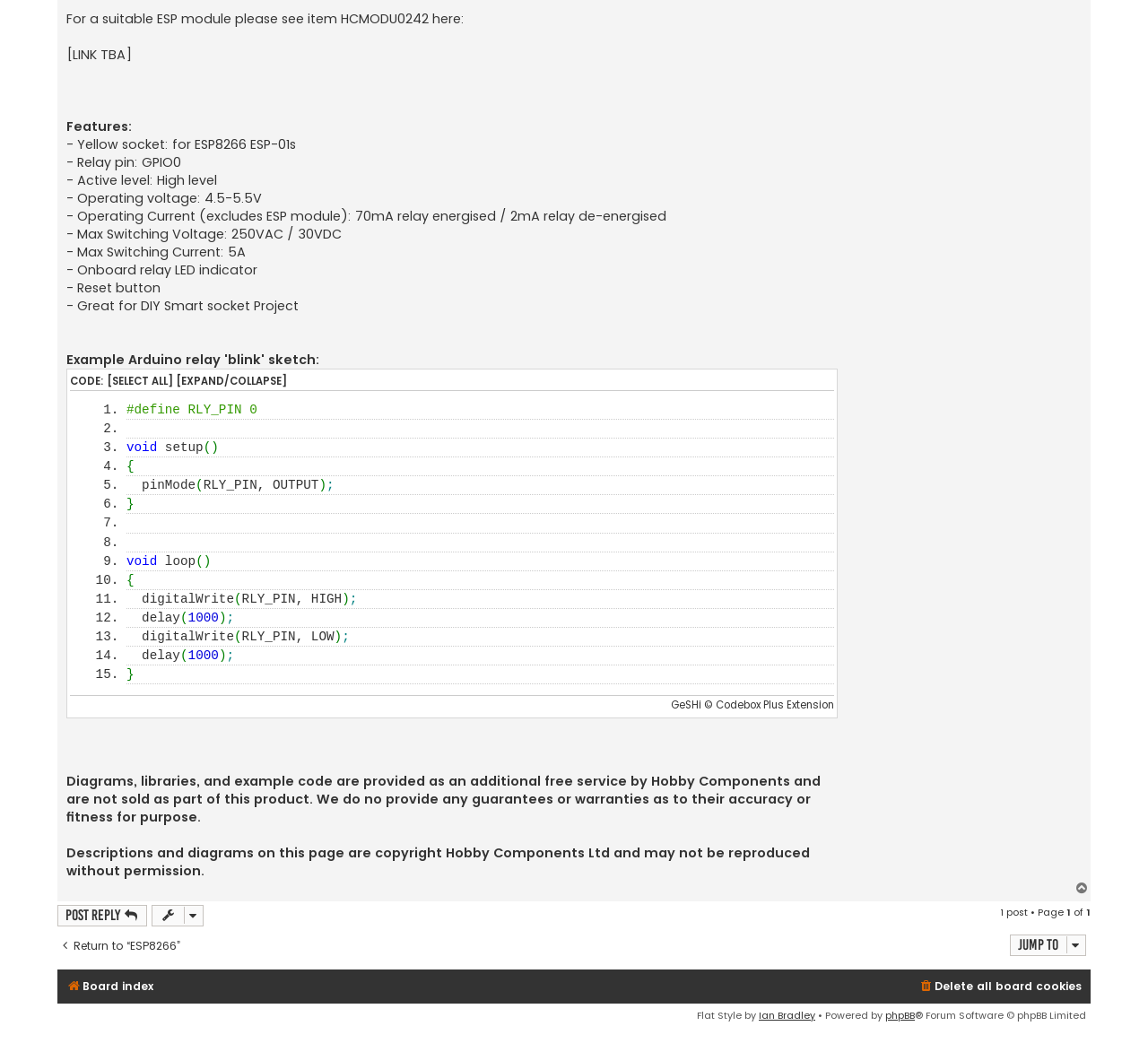What is the maximum switching current of the relay?
Based on the image, answer the question with as much detail as possible.

The maximum switching current of the relay can be found in the features section of the webpage, which lists the specifications of the module. According to the text, the maximum switching current is 5A.